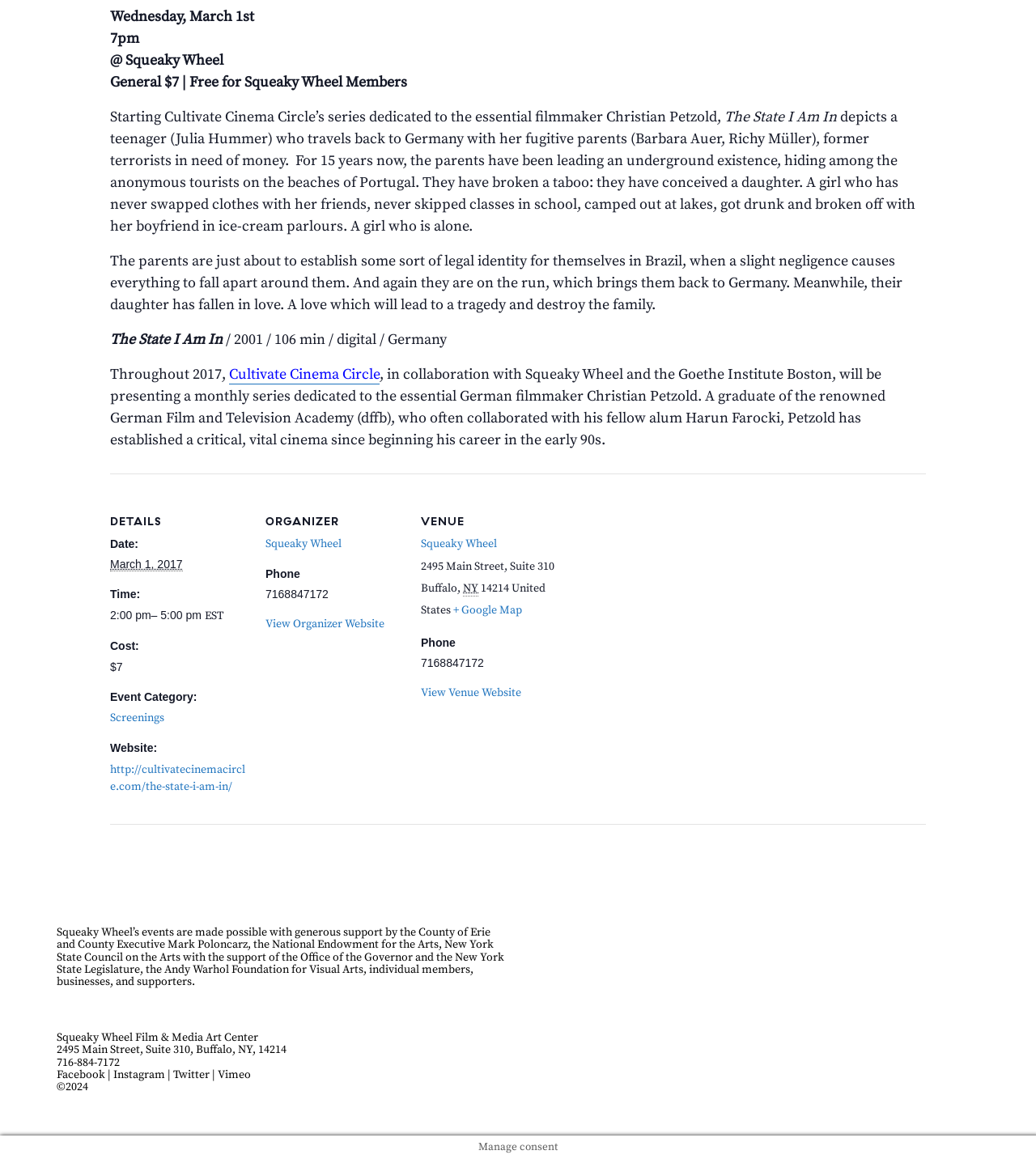Please find and report the bounding box coordinates of the element to click in order to perform the following action: "Click the link to view the organizer's website". The coordinates should be expressed as four float numbers between 0 and 1, in the format [left, top, right, bottom].

[0.256, 0.532, 0.371, 0.545]